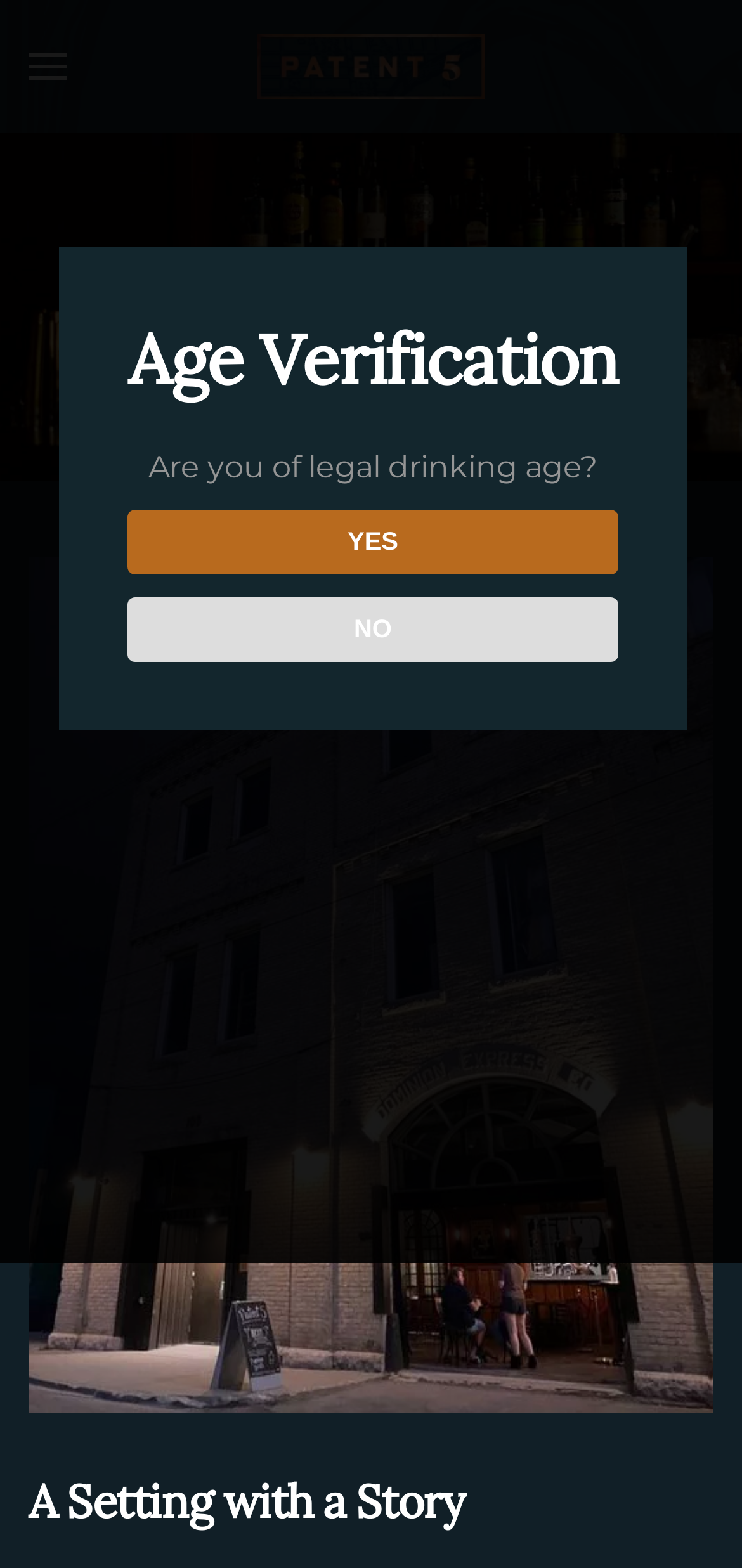Respond to the following query with just one word or a short phrase: 
What is the theme or atmosphere described on the webpage?

A Setting with a Story